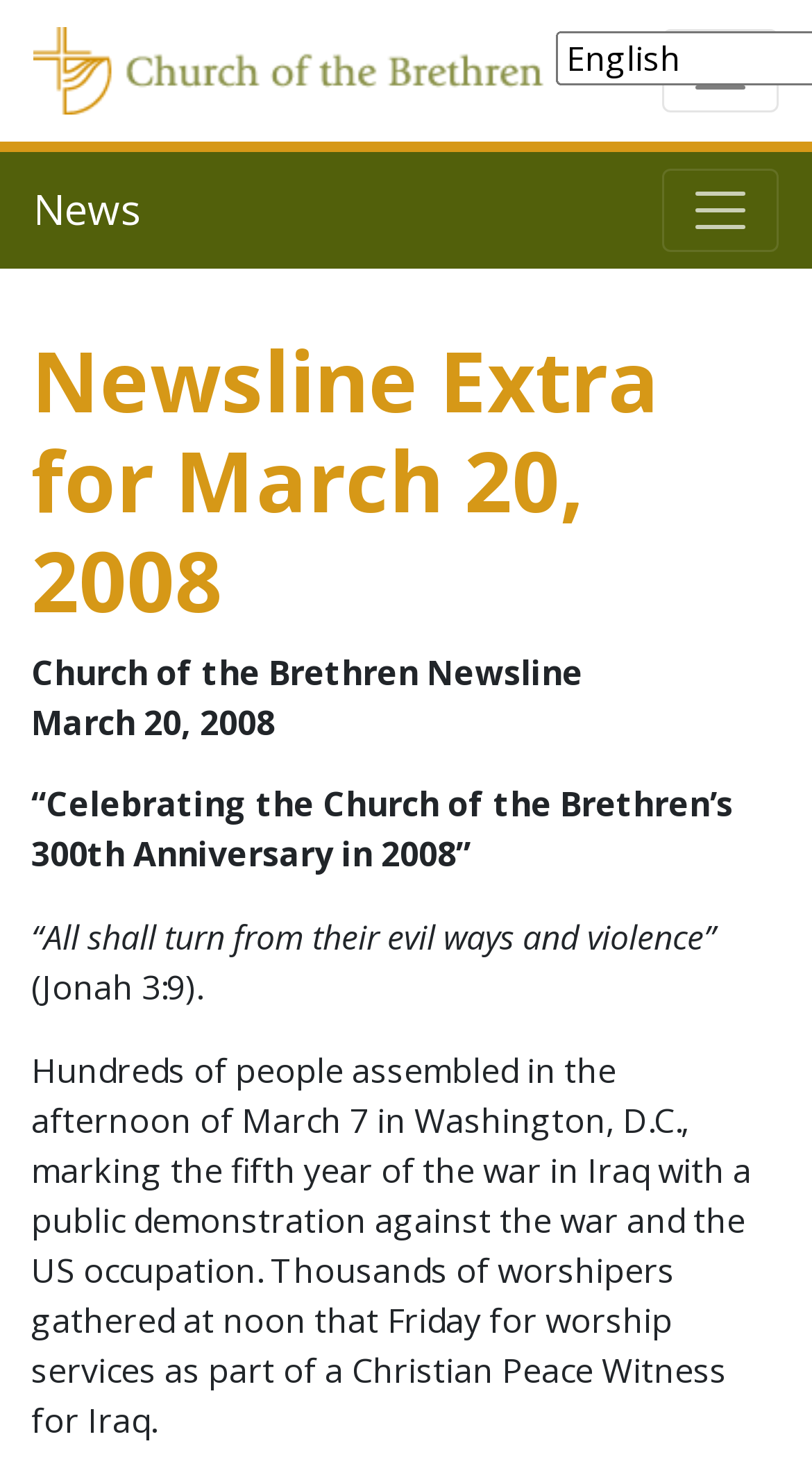Detail the features and information presented on the webpage.

The webpage appears to be a news article or blog post from the Church of the Brethren Newsline, dated March 20, 2008. At the top left of the page, there is a link and an image, which are likely the website's logo and navigation icon. 

To the right of these elements, there are two buttons labeled "Toggle navigation" that control the navigation bars. Below the top elements, there is a header section that spans almost the entire width of the page. This section contains a heading that reads "Newsline Extra for March 20, 2008" and a subheading that says "Church of the Brethren Newsline". 

Below the header, there is a time element, which likely displays the publication time of the article. The main content of the page is divided into several paragraphs of text. The first paragraph is a quote, "Celebrating the Church of the Brethren’s 300th Anniversary in 2008", followed by another quote, "“All shall turn from their evil ways and violence” (Jonah 3:9)". 

The main article begins below these quotes, describing a public demonstration against the war in Iraq and a Christian Peace Witness for Iraq event that took place on March 7. The text is dense and spans almost the entire width of the page, with no clear separation between paragraphs.